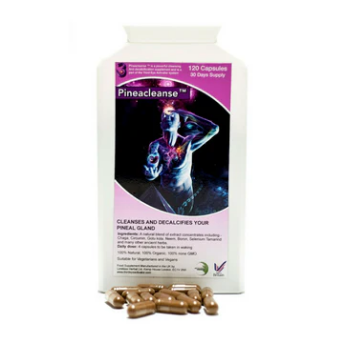Give a one-word or short phrase answer to this question: 
How many capsules are in the container?

120